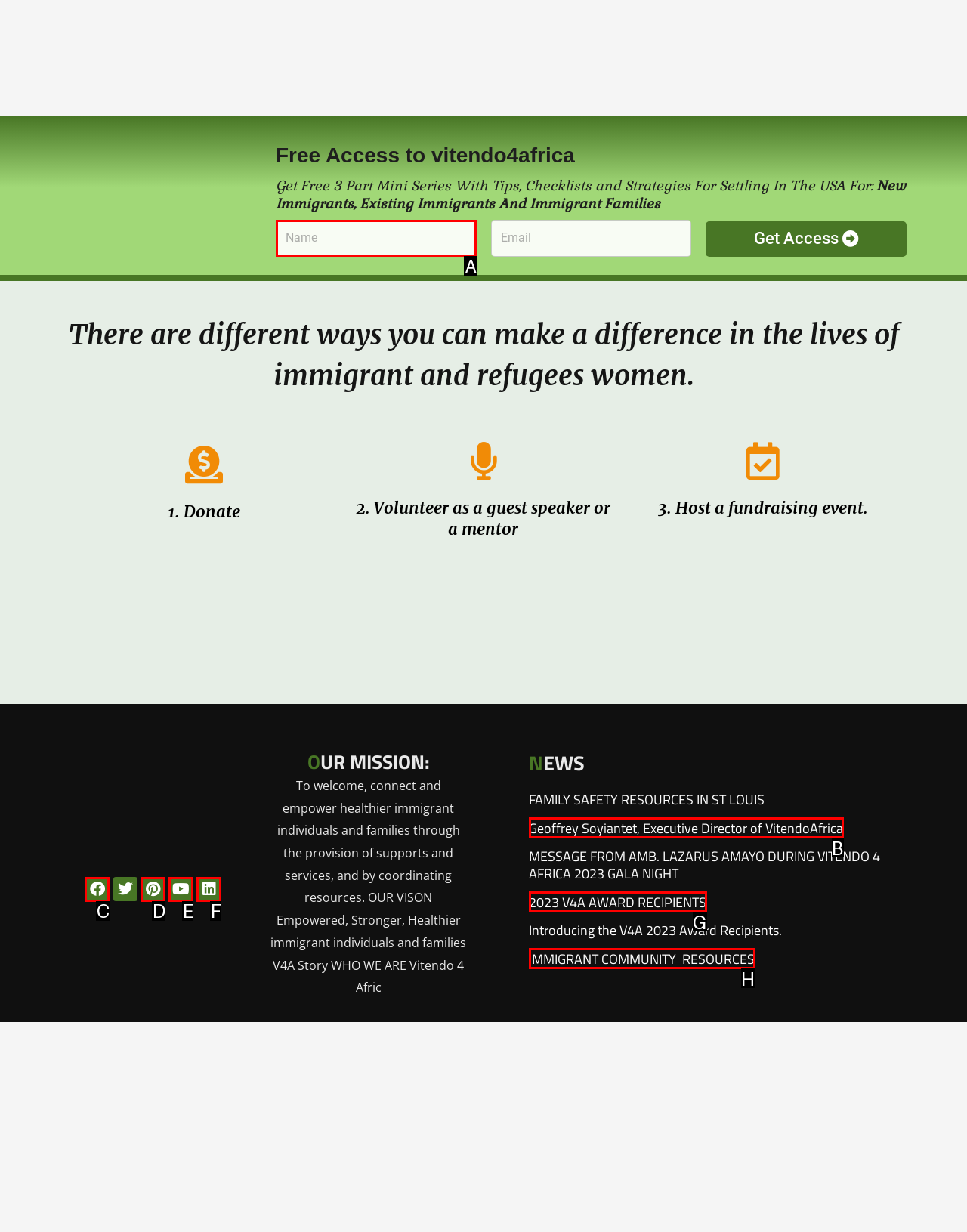Tell me which option best matches the description: IMMIGRANT COMMUNITY RESOURCES
Answer with the option's letter from the given choices directly.

H